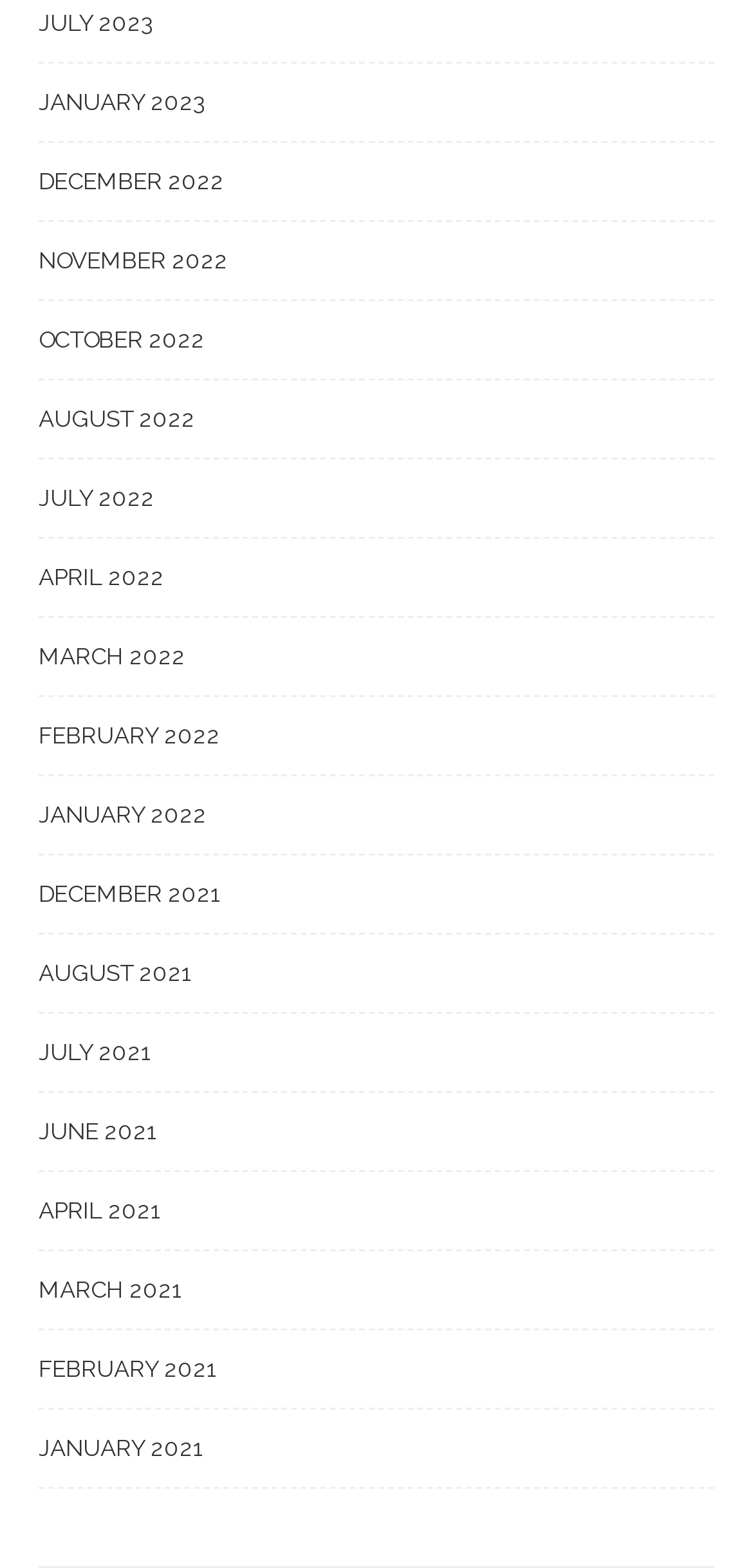What is the earliest year listed?
Respond to the question with a well-detailed and thorough answer.

By examining the list of links on the webpage, I can see that the earliest year listed is 2021, which has several months listed, including JANUARY 2021, FEBRUARY 2021, MARCH 2021, APRIL 2021, JUNE 2021, JULY 2021, and AUGUST 2021.